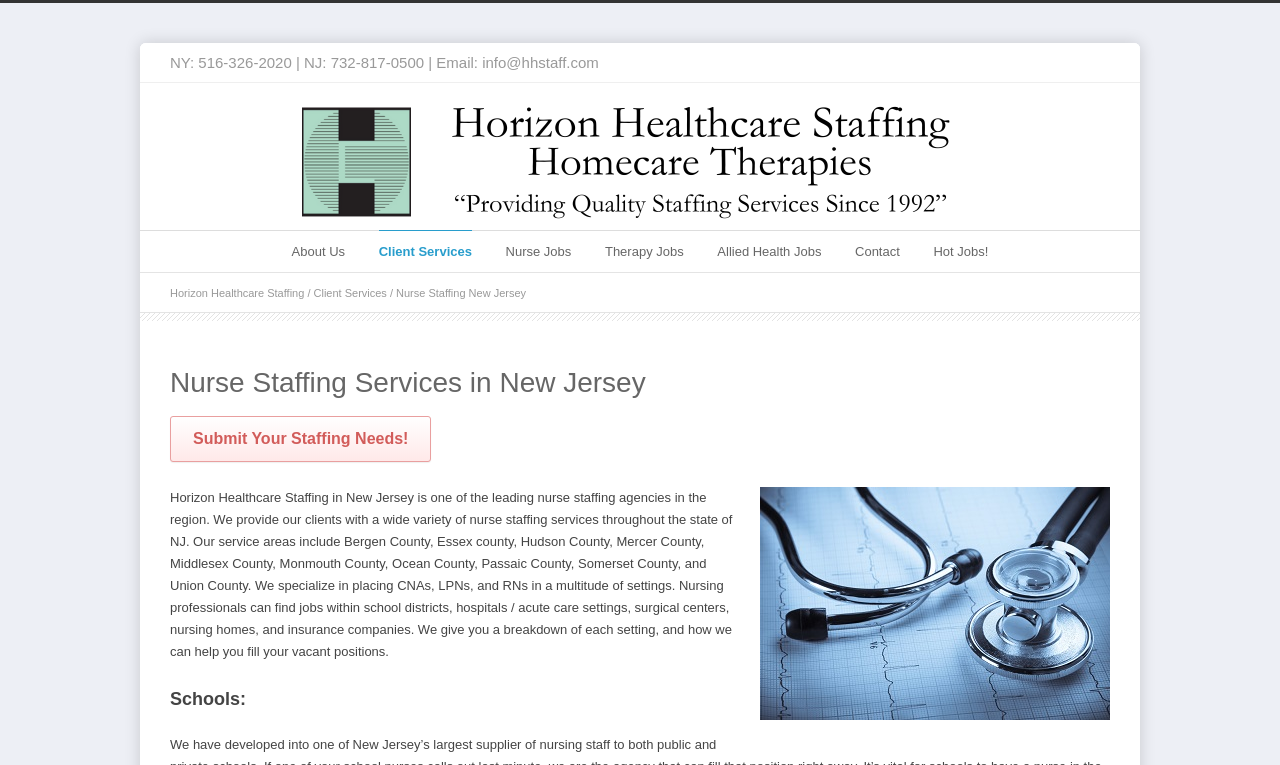What counties in New Jersey are served?
Please look at the screenshot and answer using one word or phrase.

10 counties